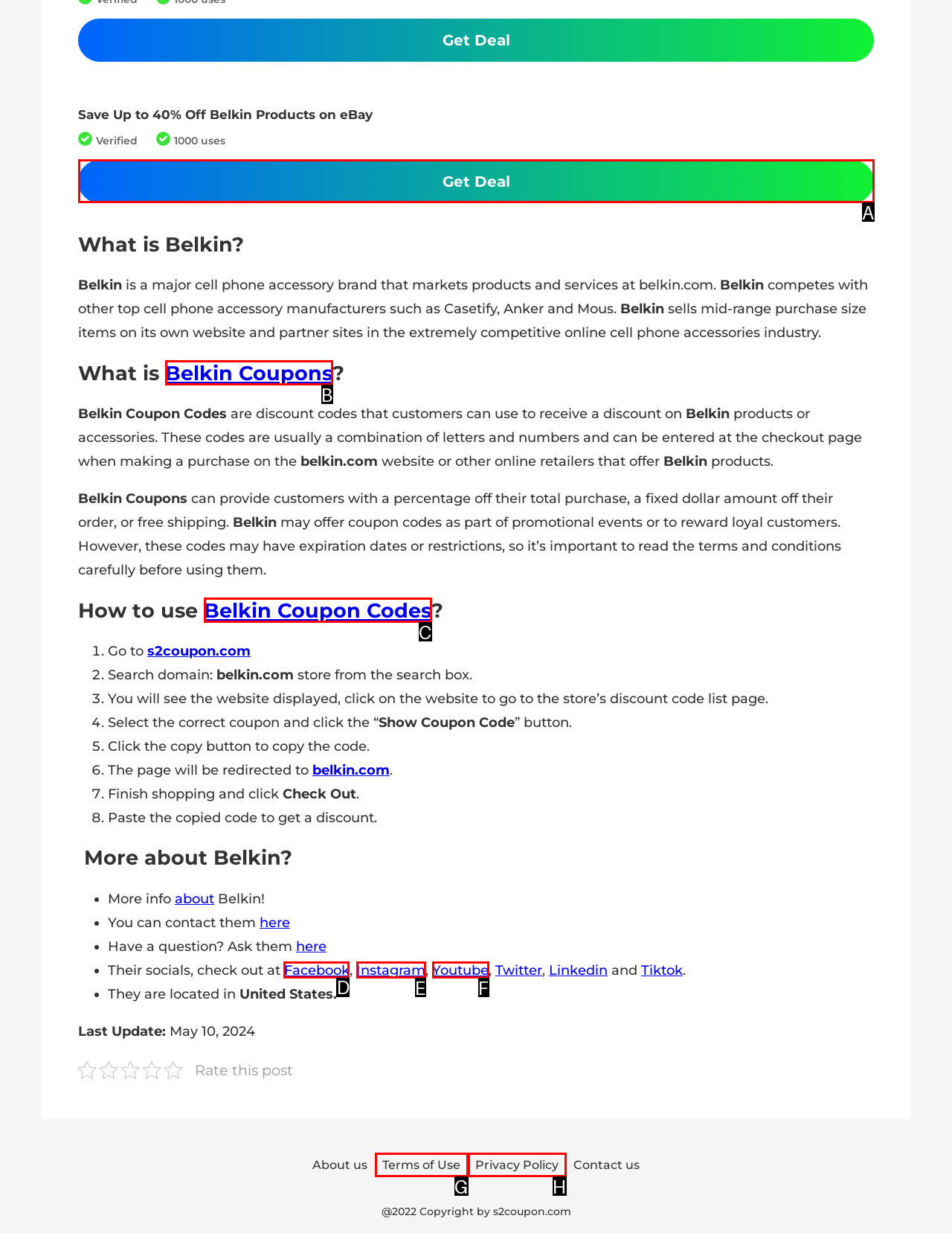Choose the correct UI element to click for this task: Follow Belkin on Facebook Answer using the letter from the given choices.

D